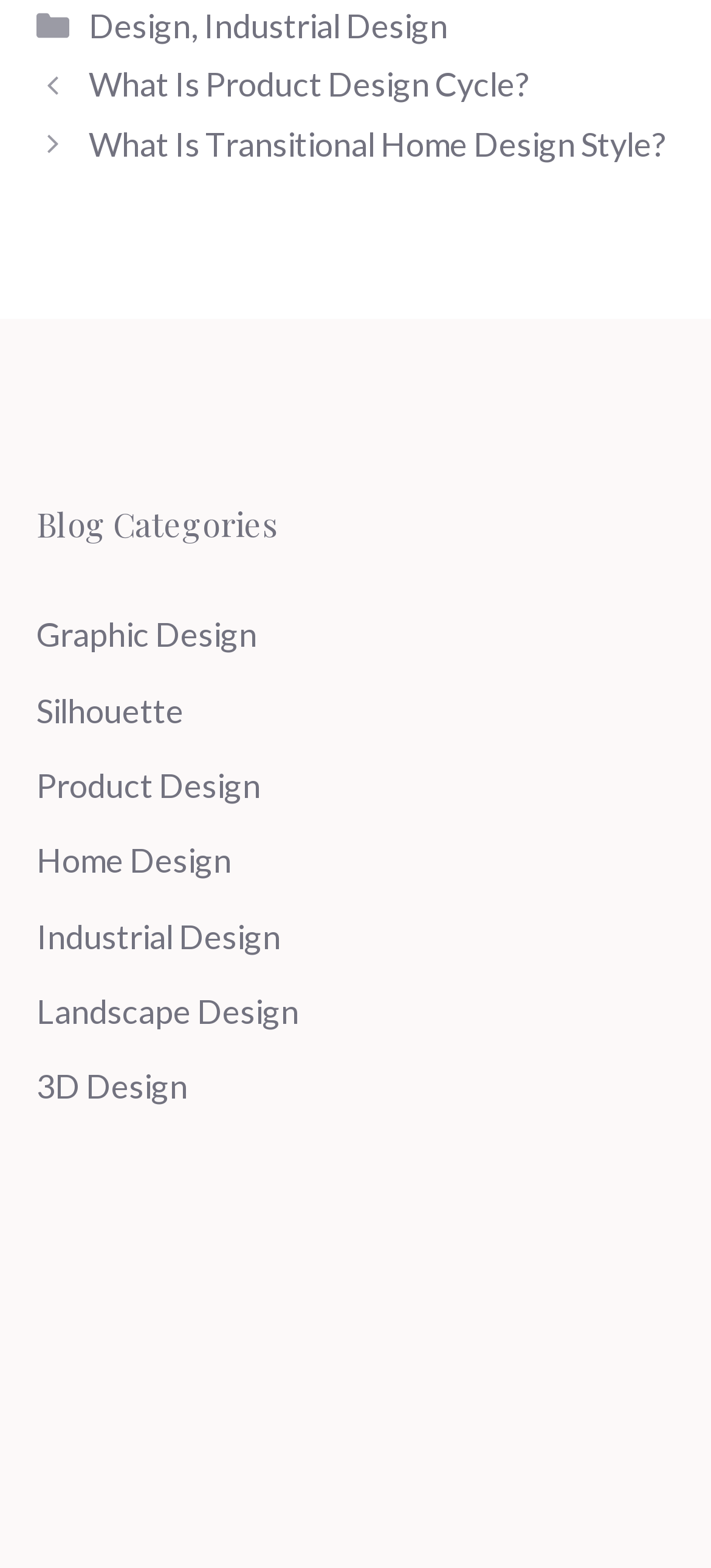Specify the bounding box coordinates of the area to click in order to execute this command: 'go to Posts'. The coordinates should consist of four float numbers ranging from 0 to 1, and should be formatted as [left, top, right, bottom].

[0.051, 0.035, 0.949, 0.111]